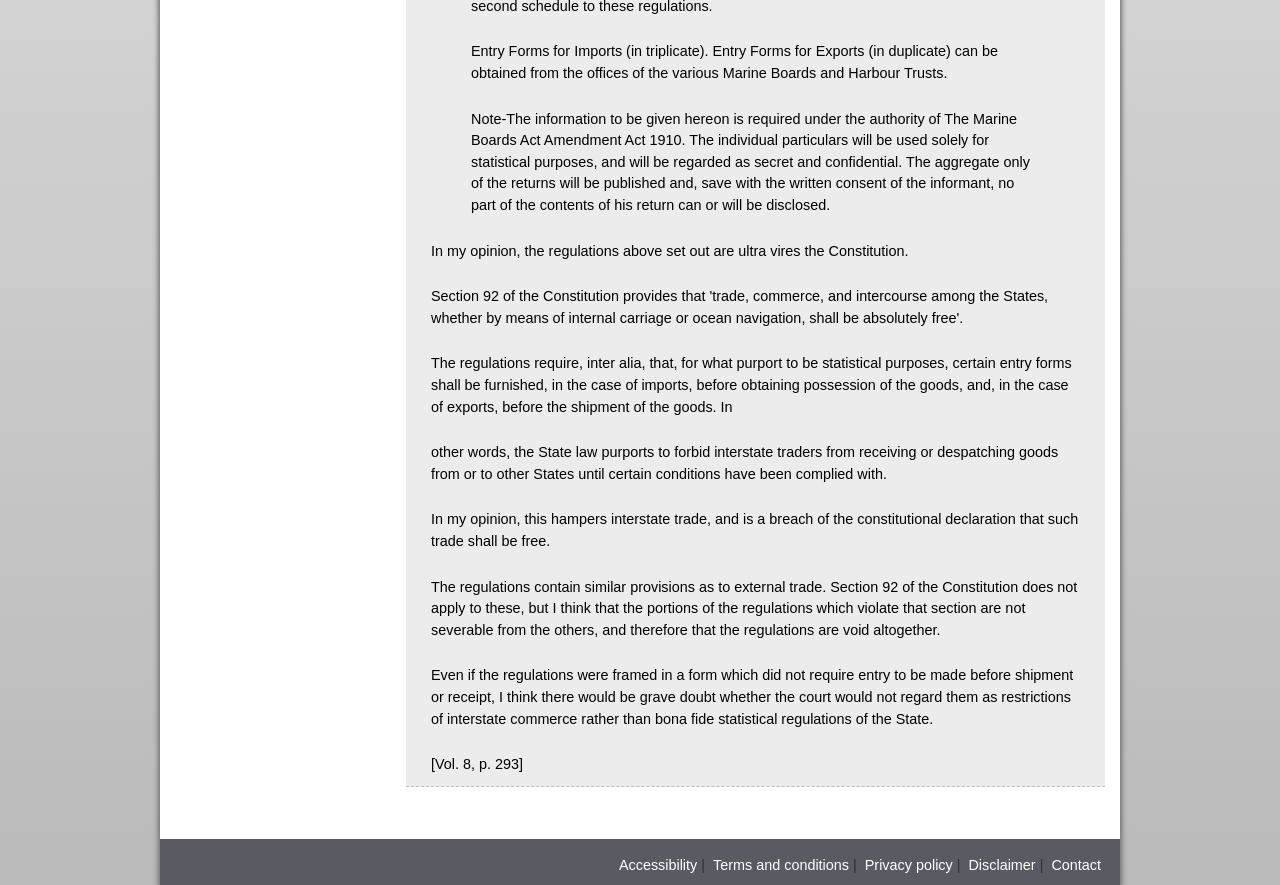Find and provide the bounding box coordinates for the UI element described with: "Accessibility".

[0.484, 0.968, 0.545, 0.986]